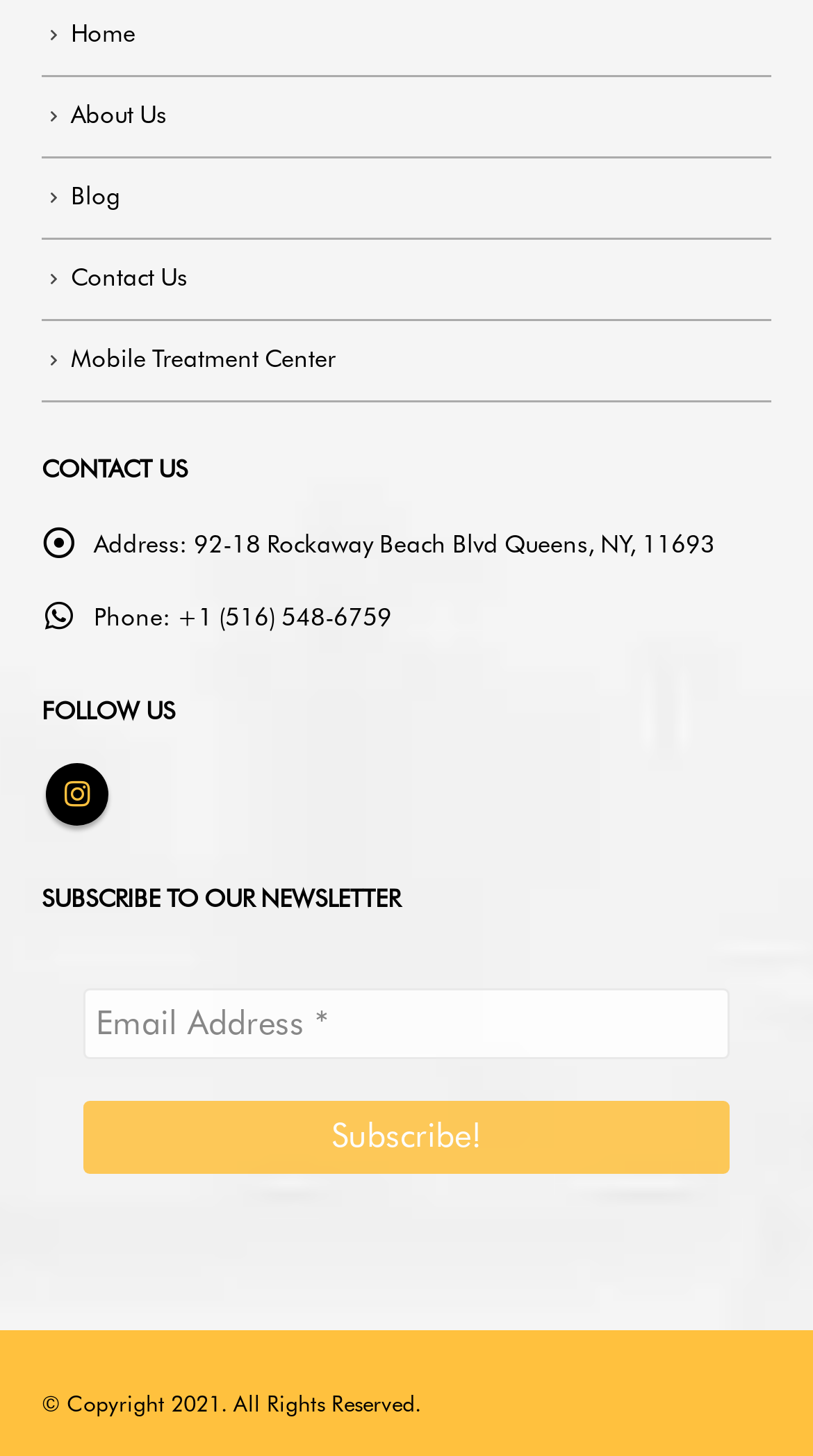Please examine the image and provide a detailed answer to the question: How many social media platforms are listed to follow?

I found the social media platform by looking at the 'FOLLOW US' section, where only Instagram is listed with an icon.